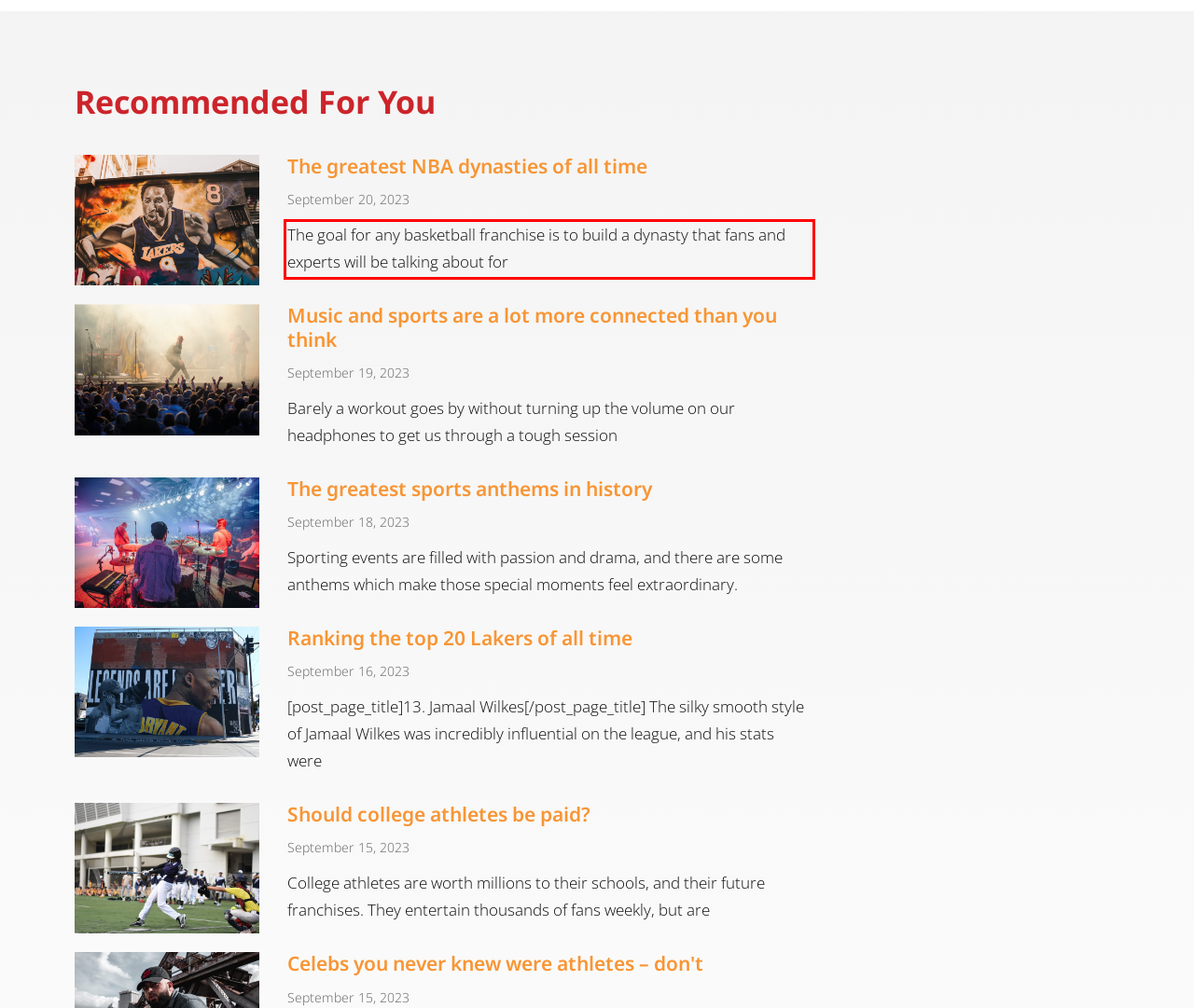Identify the text within the red bounding box on the webpage screenshot and generate the extracted text content.

The goal for any basketball franchise is to build a dynasty that fans and experts will be talking about for